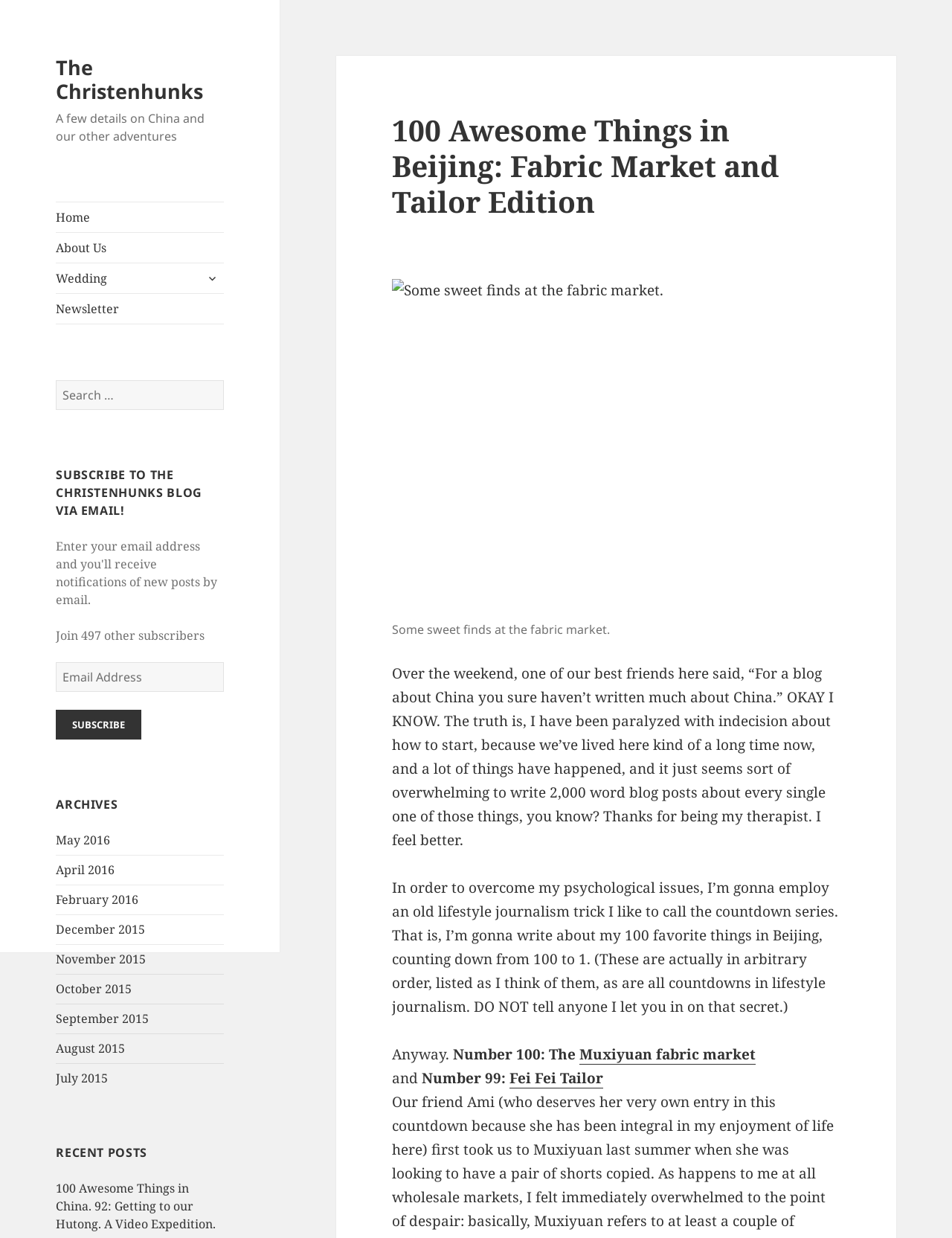Locate the bounding box coordinates of the element you need to click to accomplish the task described by this instruction: "Search for something".

[0.059, 0.307, 0.235, 0.331]